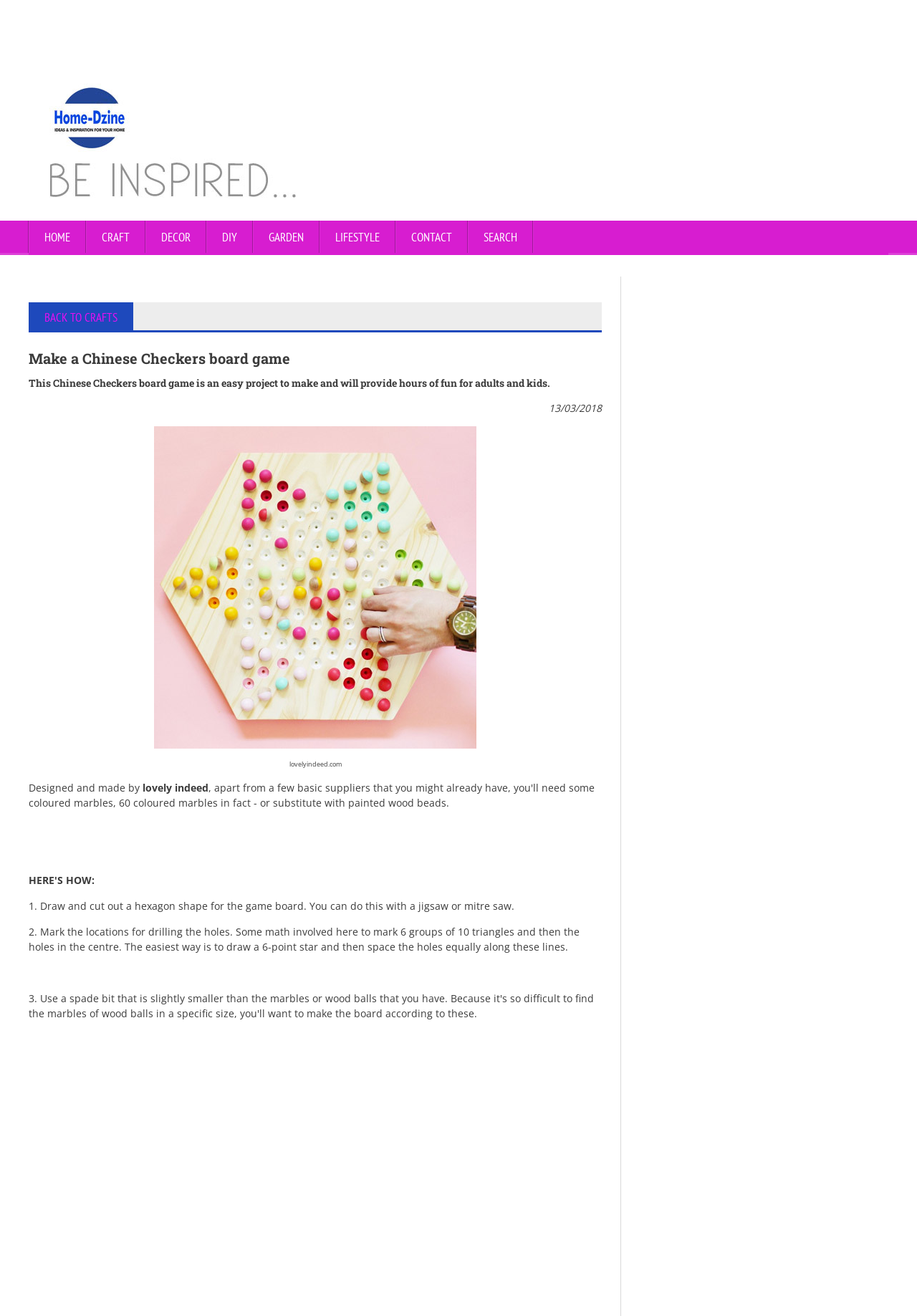Identify the bounding box for the element characterized by the following description: "Home".

[0.031, 0.168, 0.094, 0.194]